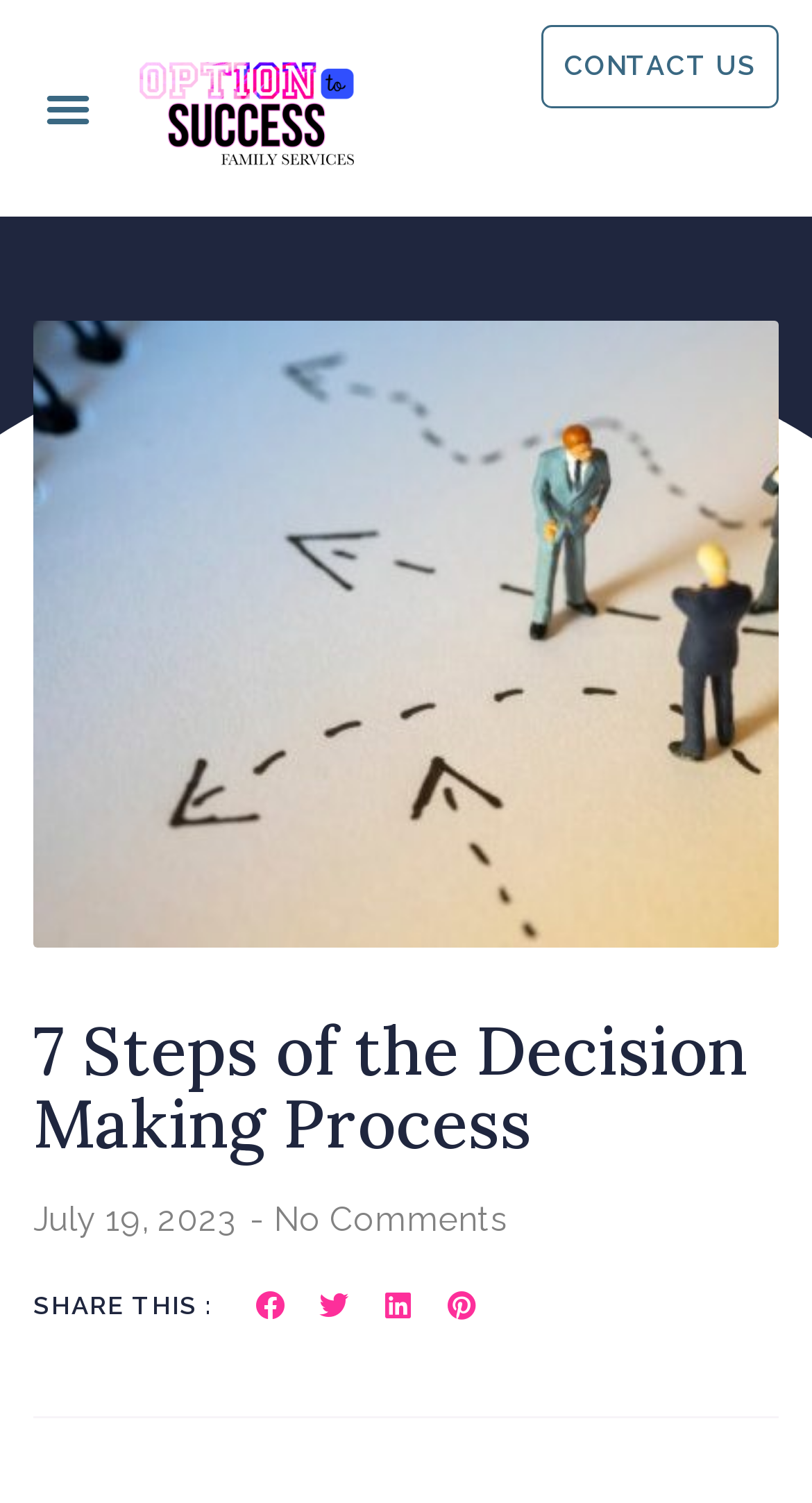Examine the screenshot and answer the question in as much detail as possible: What is the date of the article?

I found the date of the article by looking at the link element with the text 'July 19, 2023' which is located at the bottom of the webpage.